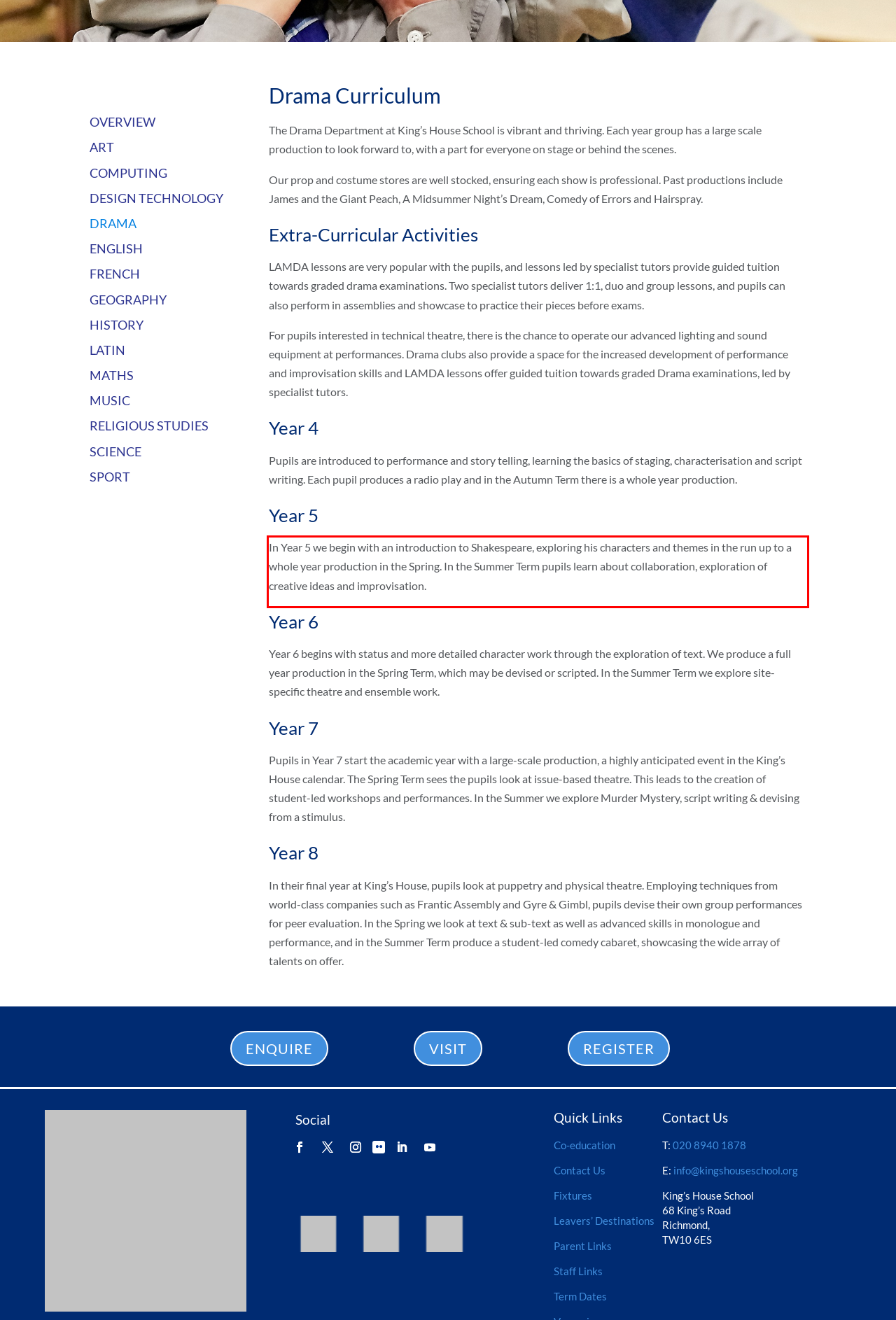You are looking at a screenshot of a webpage with a red rectangle bounding box. Use OCR to identify and extract the text content found inside this red bounding box.

In Year 5 we begin with an introduction to Shakespeare, exploring his characters and themes in the run up to a whole year production in the Spring. In the Summer Term pupils learn about collaboration, exploration of creative ideas and improvisation.